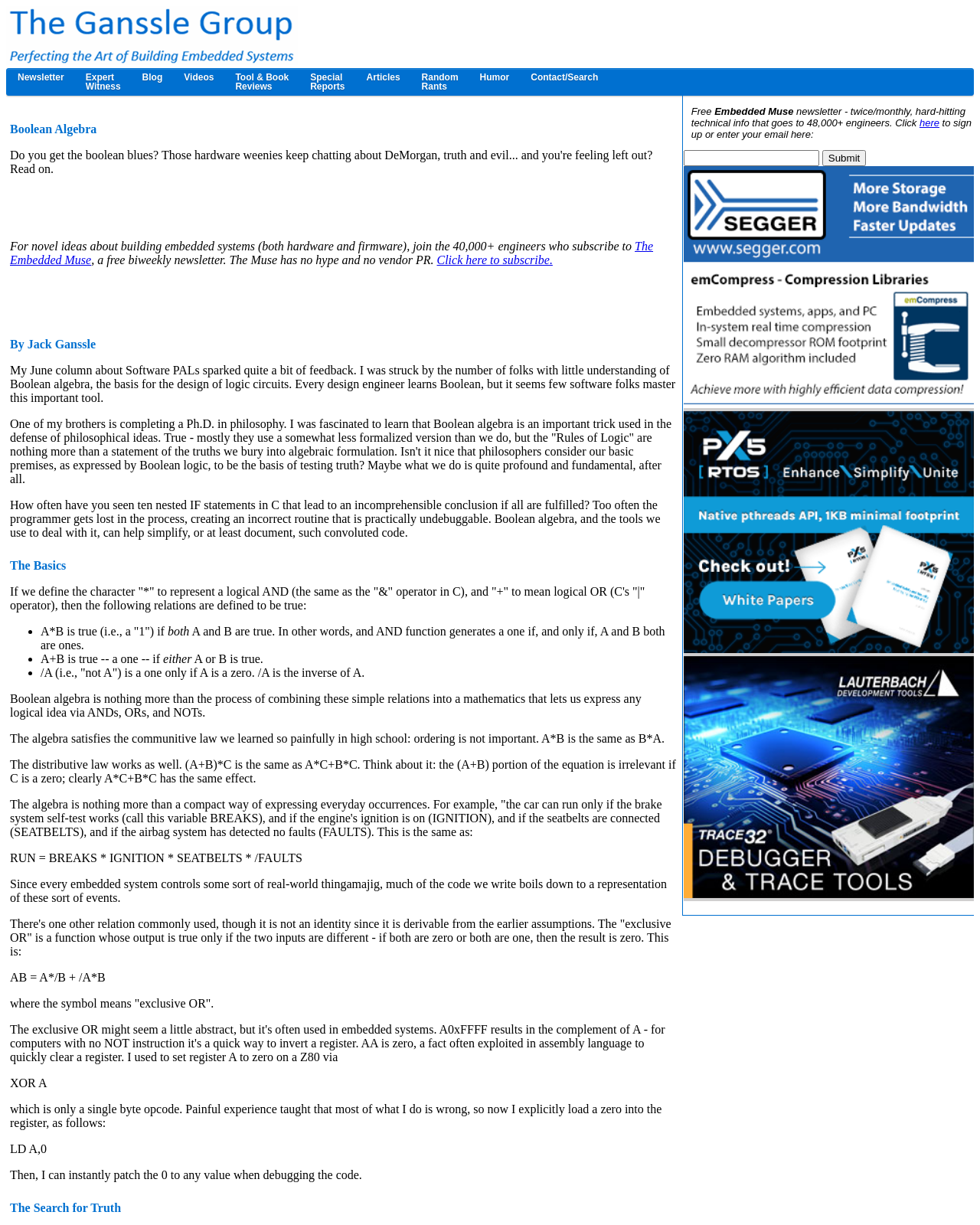What is the function of the 'exclusive OR' in Boolean algebra?
Provide a fully detailed and comprehensive answer to the question.

The webpage explains that the 'exclusive OR' function, denoted by the symbol '', outputs true only if the two inputs are different, i.e., one is true and the other is false. This is stated in the section 'The Basics' of the webpage, which defines the relations of Boolean algebra.